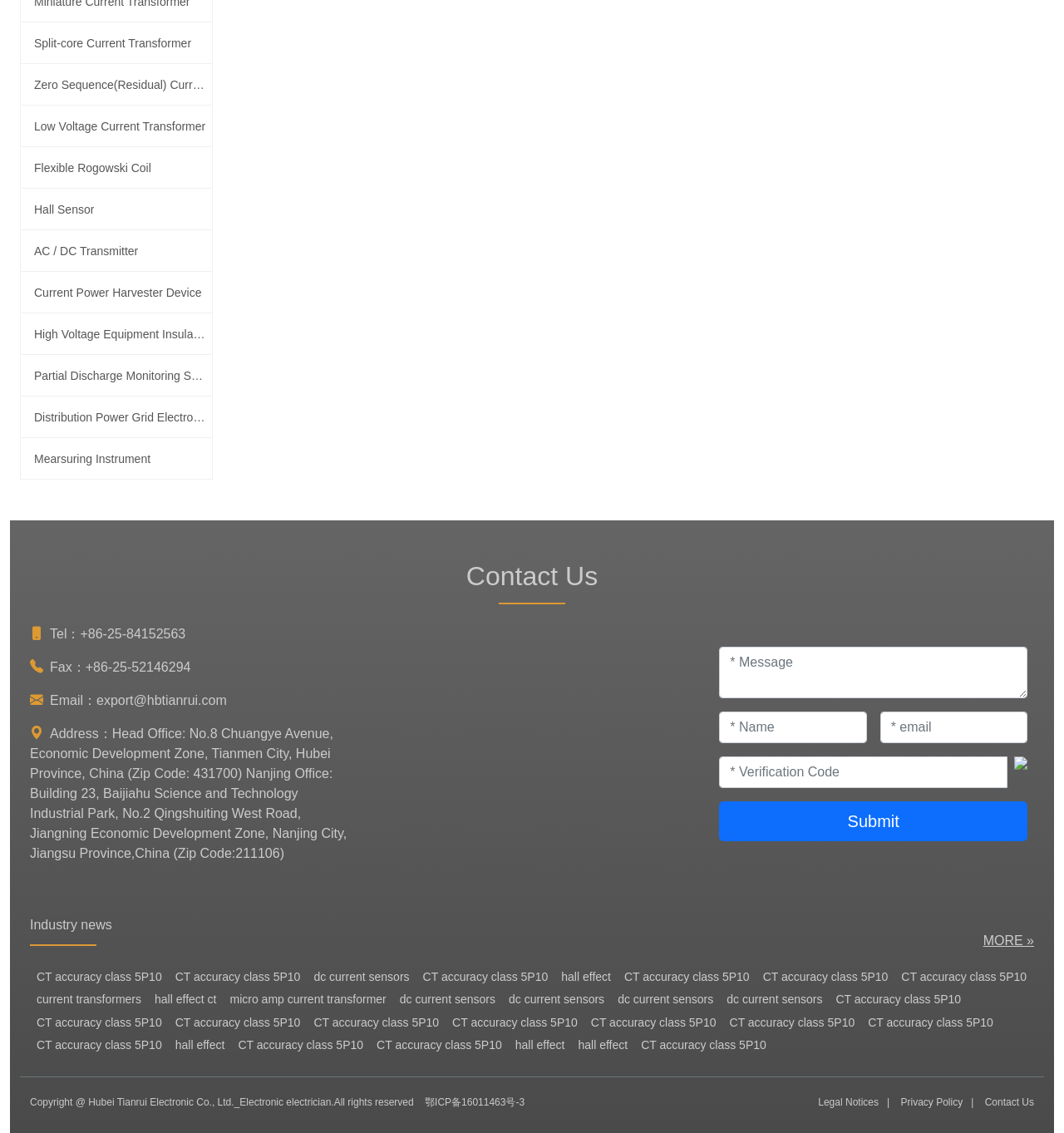Given the element description, predict the bounding box coordinates in the format (top-left x, top-left y, bottom-right x, bottom-right y). Make sure all values are between 0 and 1. Here is the element description: Distribution Power Grid Electronic Sensor

[0.02, 0.351, 0.195, 0.386]